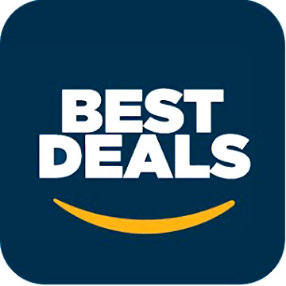What is the purpose of the logo?
Please ensure your answer is as detailed and informative as possible.

The logo is likely associated with promotional events or sales initiatives, enticing shoppers to take advantage of exclusive deals available through the platform, conveying a sense of urgency and excitement about discounts and savings.